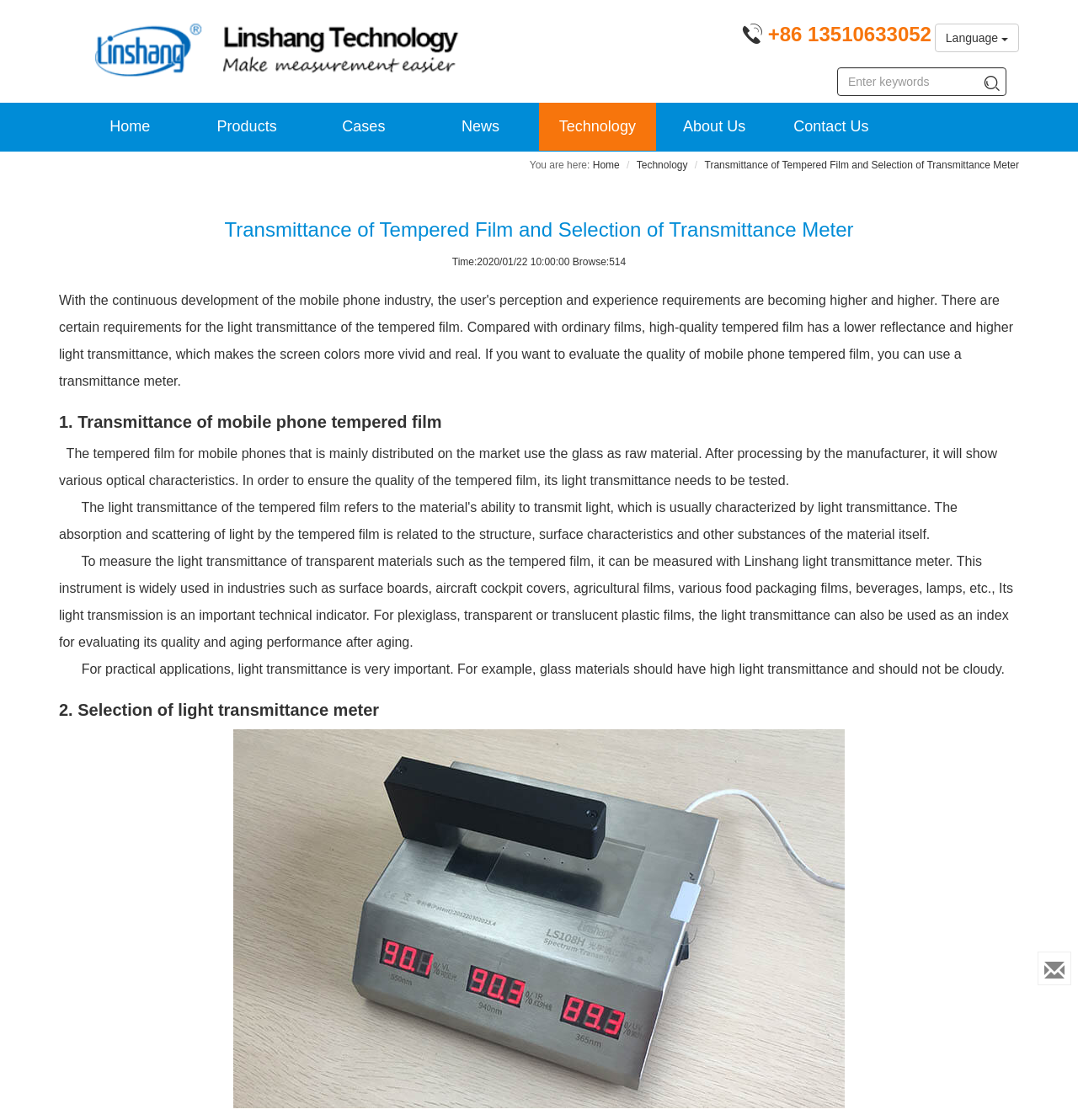Determine the bounding box coordinates of the clickable region to execute the instruction: "Click the language button". The coordinates should be four float numbers between 0 and 1, denoted as [left, top, right, bottom].

[0.867, 0.021, 0.945, 0.047]